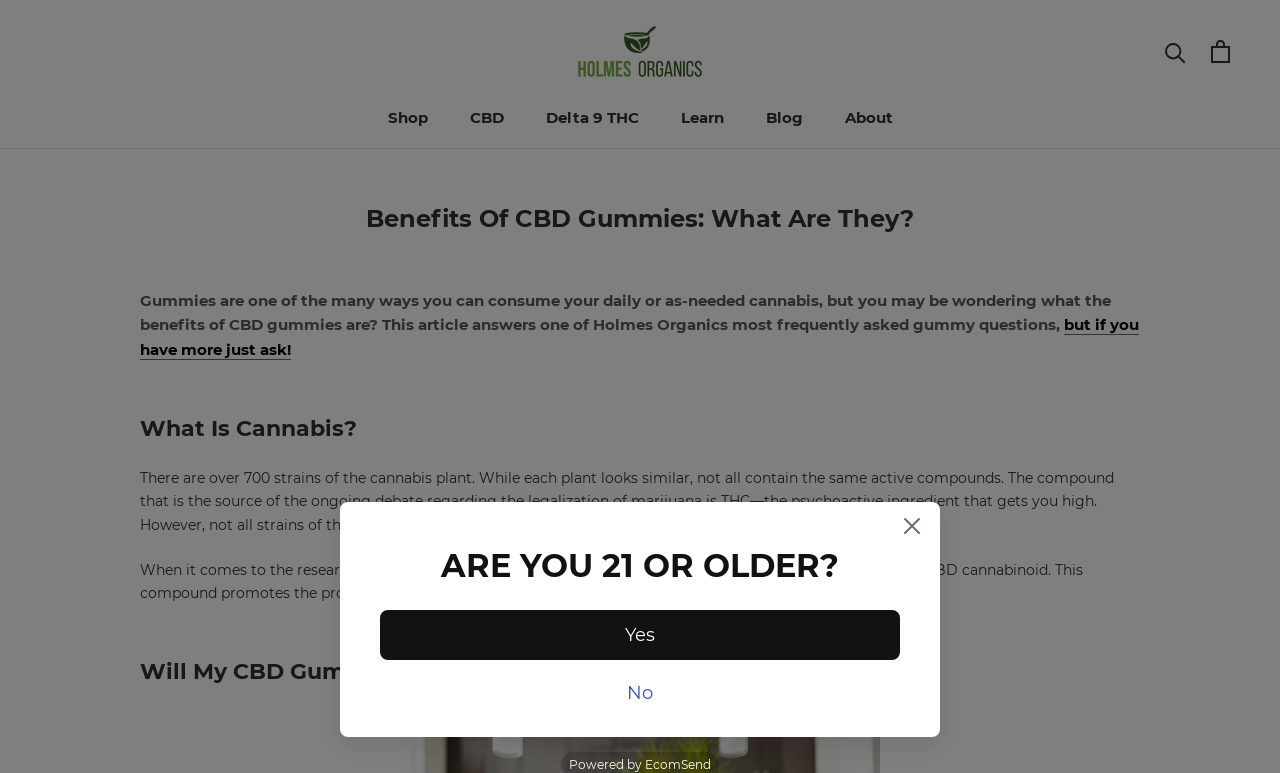Construct a comprehensive description capturing every detail on the webpage.

The webpage is about the benefits of CBD gummies, with a focus on Holmes Organics products. At the top, there is a navigation menu with links to "Shop", "CBD", "Delta 9 THC", "Learn", "Blog", and "About". Next to the navigation menu, there is a logo of Holmes Organics CBD. On the top right, there are links to "Search" and "Open cart".

Below the navigation menu, there is a heading that reads "Benefits Of CBD Gummies: What Are They?". The main content of the page starts with a paragraph of text that explains what CBD gummies are and how they can be consumed. The text is divided into several sections, each with a heading.

The first section, "What Is Cannabis?", provides information about the cannabis plant and its different strains. The text explains that not all strains contain high levels of THC, the psychoactive ingredient that gets you high. Instead, the CBD cannabinoid is the desired compound for medicinal benefits.

The second section, "Will My CBD Gummy Get Me High?", addresses the question of whether CBD gummies can get you high. There is an image on the right side of this section, and below it, there is a question "ARE YOU 21 OR OLDER?" with "Yes" and "No" options.

Throughout the page, there are several links to other pages, including "homeostasis" and "but if you have more just ask!". The overall layout of the page is clean and easy to read, with clear headings and concise text.